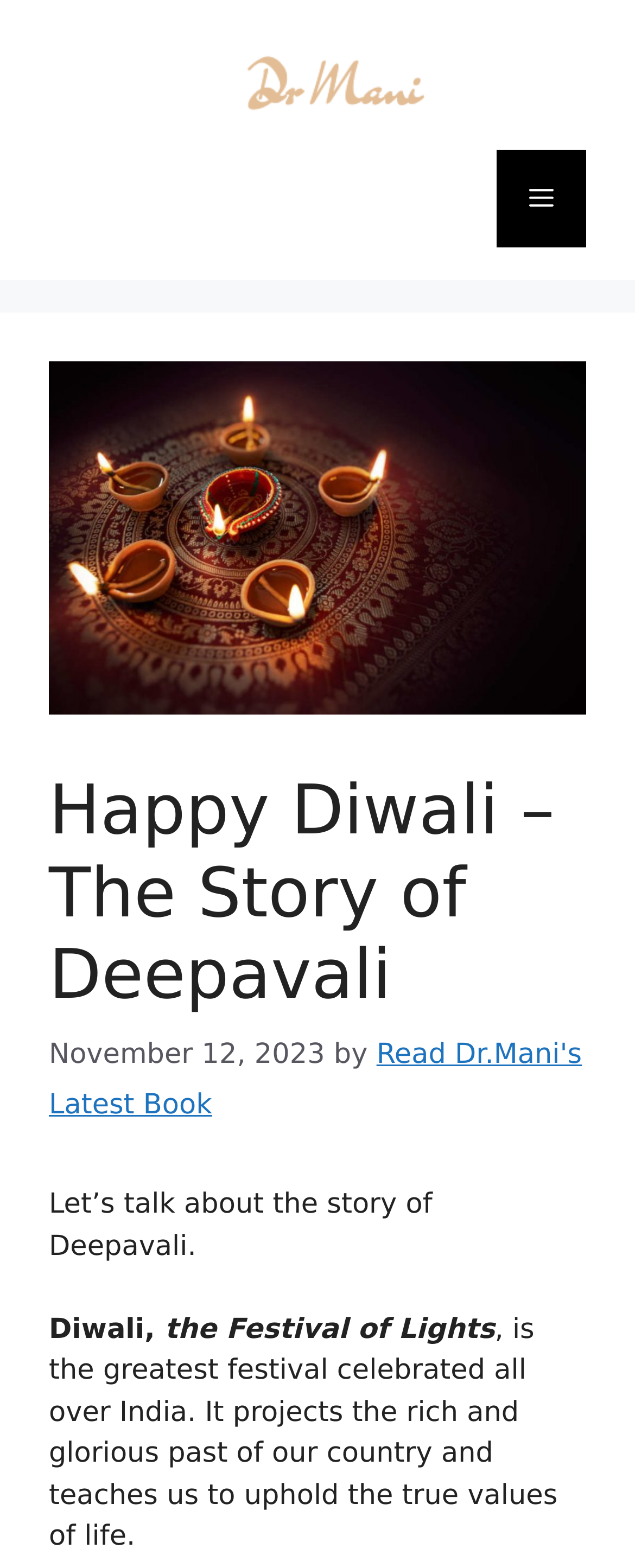Describe every aspect of the webpage comprehensively.

The webpage is about the story of Deepavali, India's festival of lights, also known as Happy Diwali. At the top, there is a banner with the site's name, accompanied by a link to "Dr.Mani" with an associated image. To the right of the banner, there is a navigation menu toggle button labeled "Menu". 

Below the banner, there is a large image related to the story of Deepavali, taking up most of the width. Underneath the image, there is a header section with a heading that reads "Happy Diwali – The Story of Deepavali". 

To the right of the heading, there is a timestamp indicating the date "November 12, 2023", followed by the text "by" and a link to "Read Dr.Mani's Latest Book". 

The main content of the page starts with a paragraph that begins with "Let’s talk about the story of Deepavali." The text then continues to describe Diwali, the Festival of Lights, as the greatest festival celebrated all over India, highlighting its significance in upholding the true values of life.